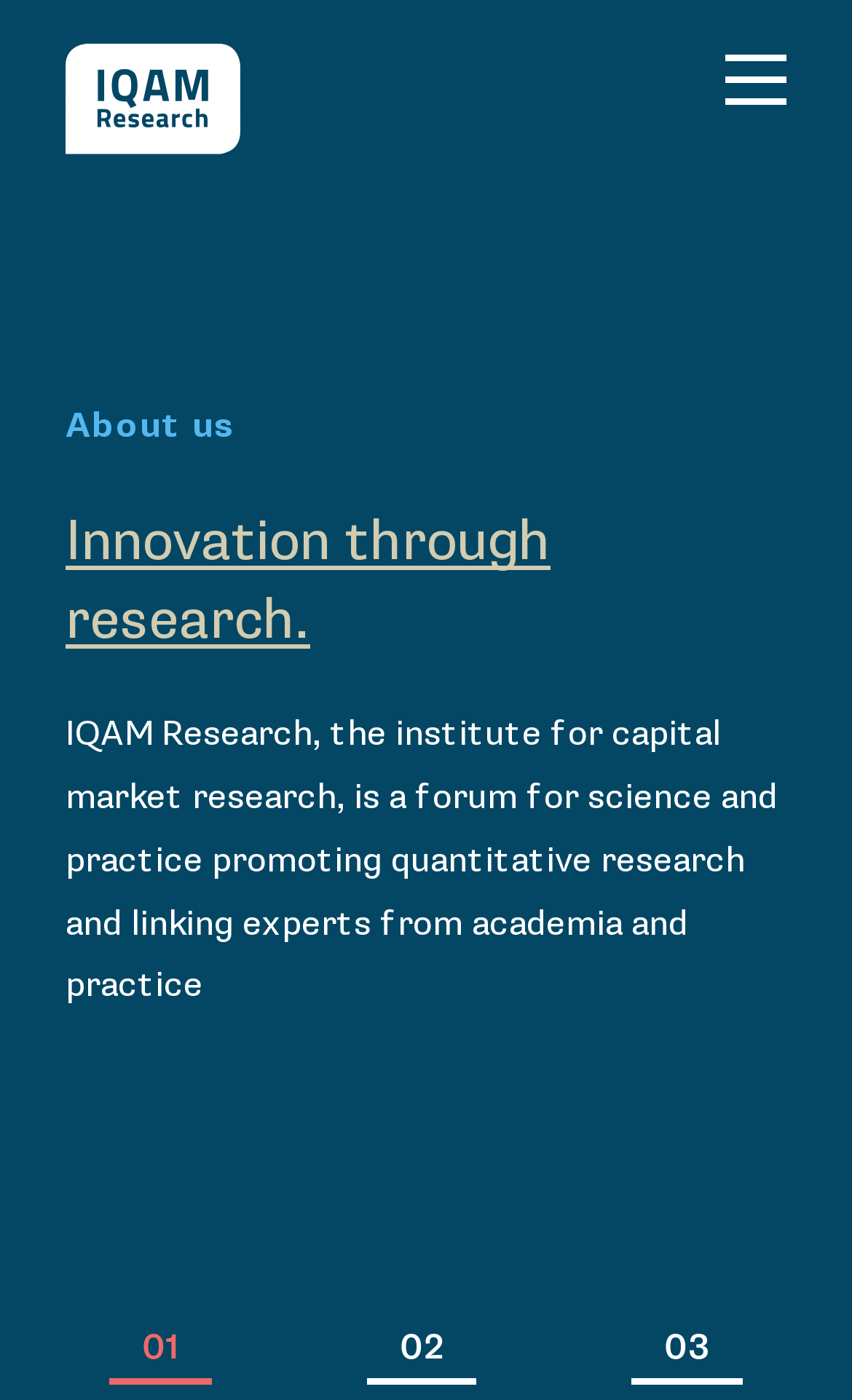Bounding box coordinates are to be given in the format (top-left x, top-left y, bottom-right x, bottom-right y). All values must be floating point numbers between 0 and 1. Provide the bounding box coordinate for the UI element described as: More information

[0.077, 0.76, 0.923, 0.798]